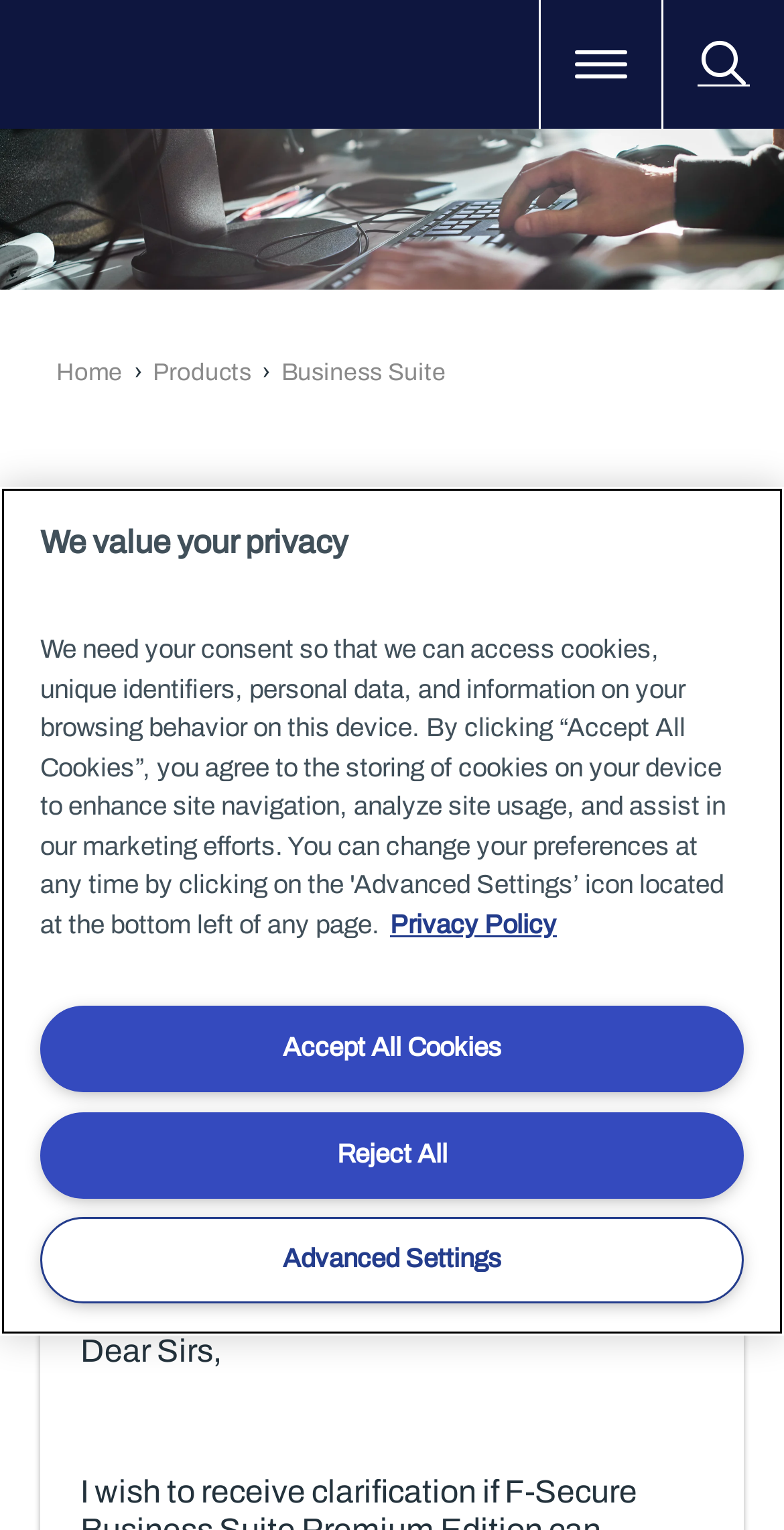Determine the bounding box coordinates of the section I need to click to execute the following instruction: "Click the Advertise with BizClik link". Provide the coordinates as four float numbers between 0 and 1, i.e., [left, top, right, bottom].

None